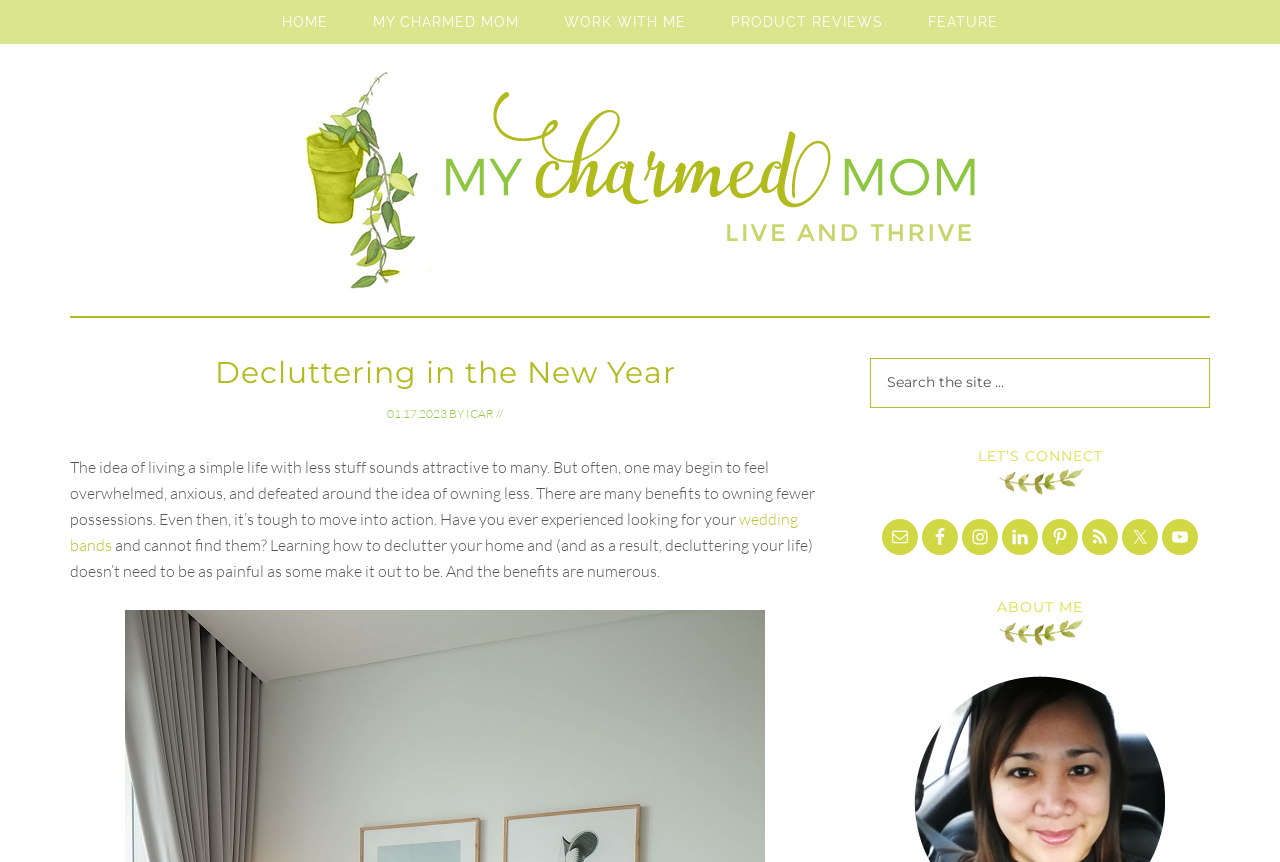Provide a one-word or short-phrase answer to the question:
What is the date of the article?

01.17.2023